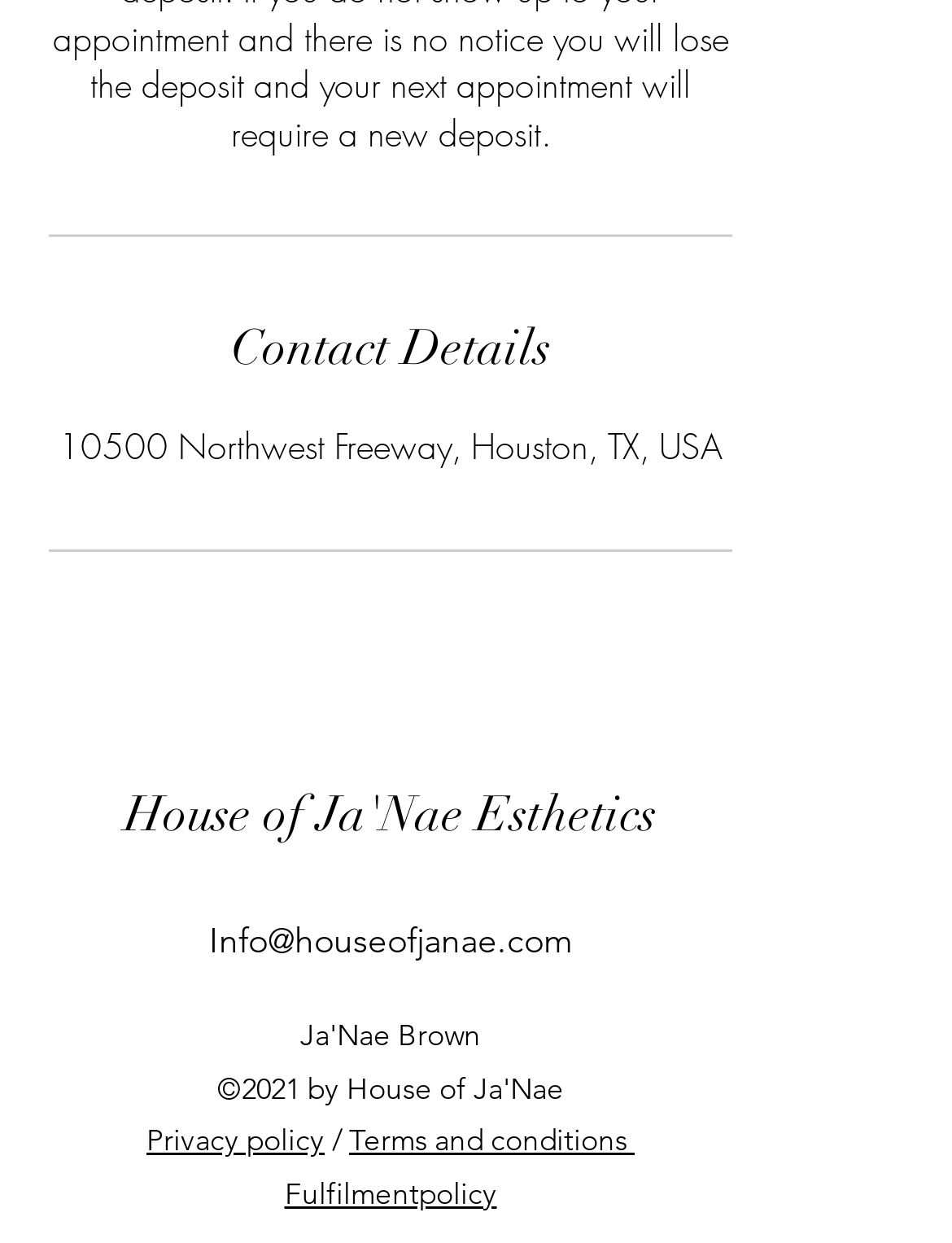Give a concise answer using one word or a phrase to the following question:
How many links are there at the bottom of the page?

4